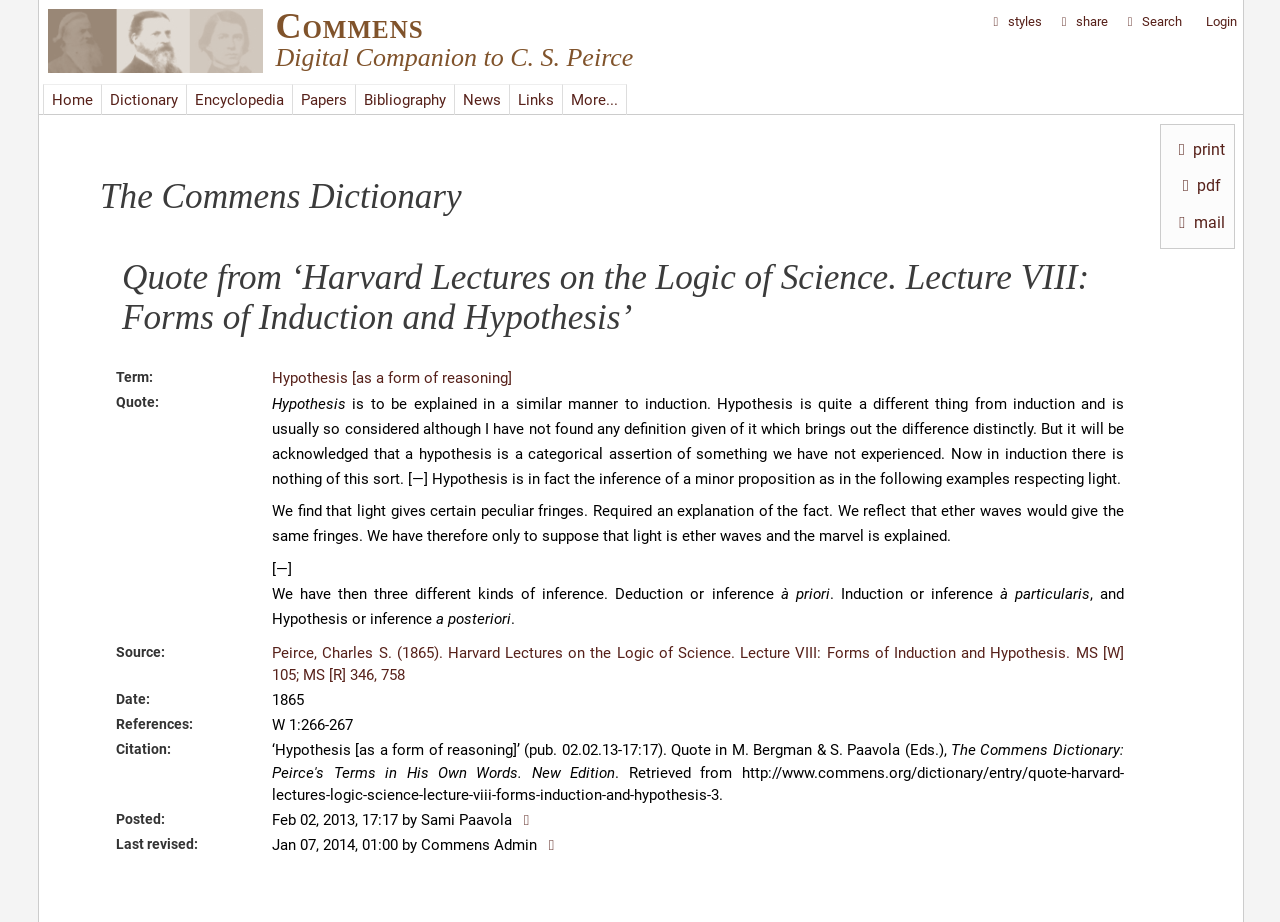Please identify the bounding box coordinates of the region to click in order to complete the given instruction: "Share on facebook". The coordinates should be four float numbers between 0 and 1, i.e., [left, top, right, bottom].

None